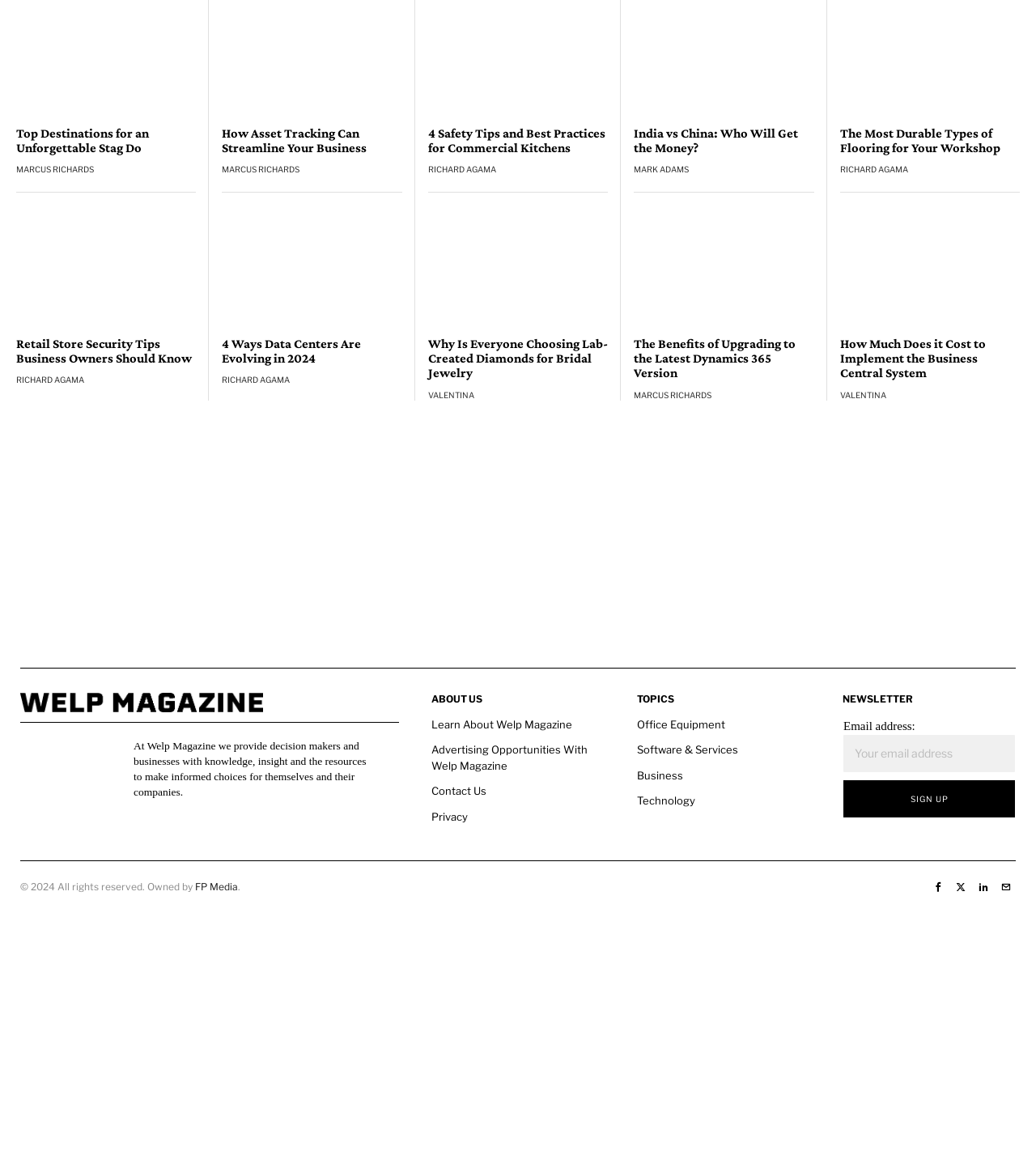Identify the bounding box coordinates for the UI element described as follows: Advertising Opportunities With Welp Magazine. Use the format (top-left x, top-left y, bottom-right x, bottom-right y) and ensure all values are floating point numbers between 0 and 1.

[0.416, 0.641, 0.567, 0.666]